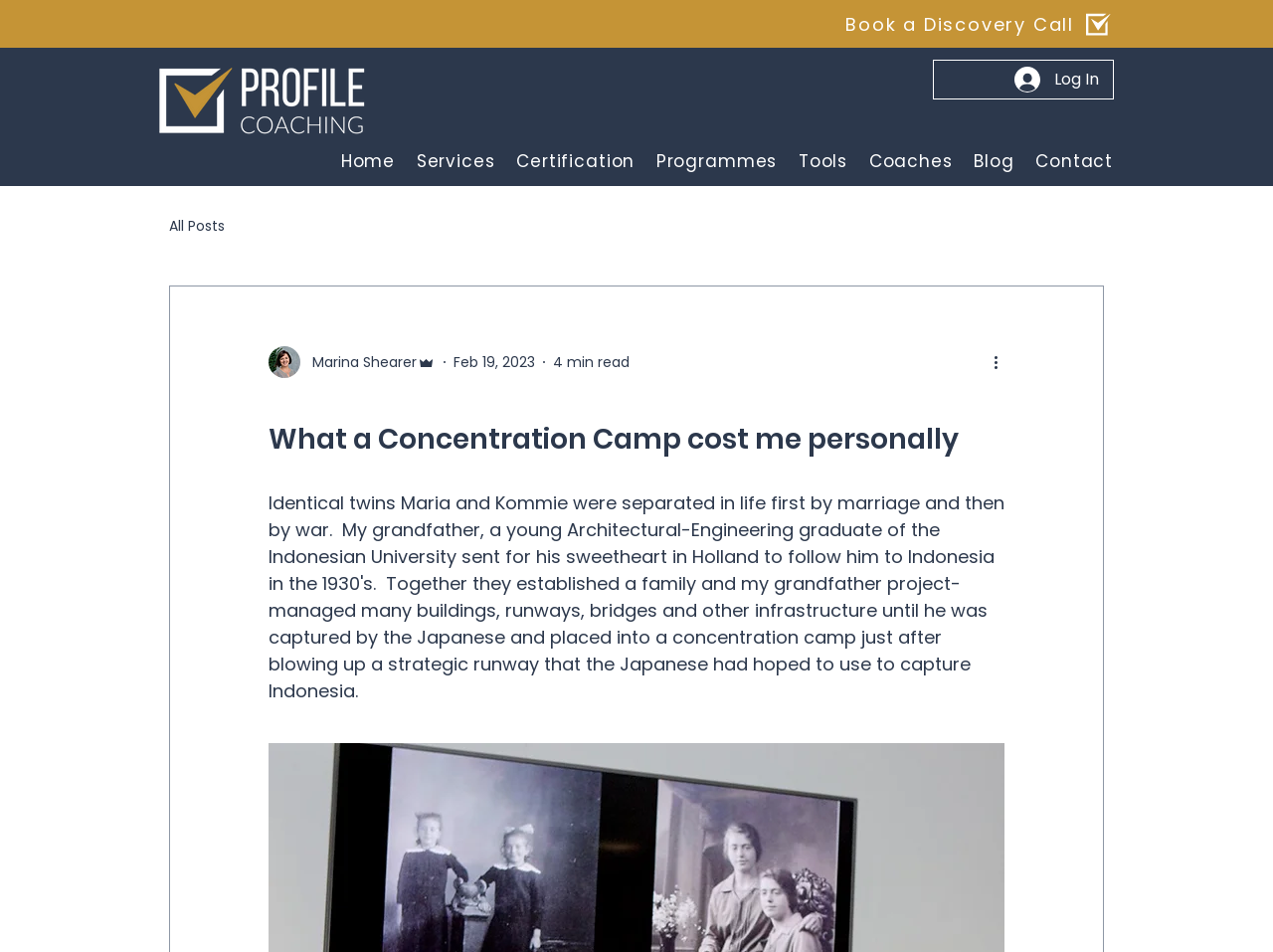Please answer the following question using a single word or phrase: What is the text on the button next to the logo?

Log In